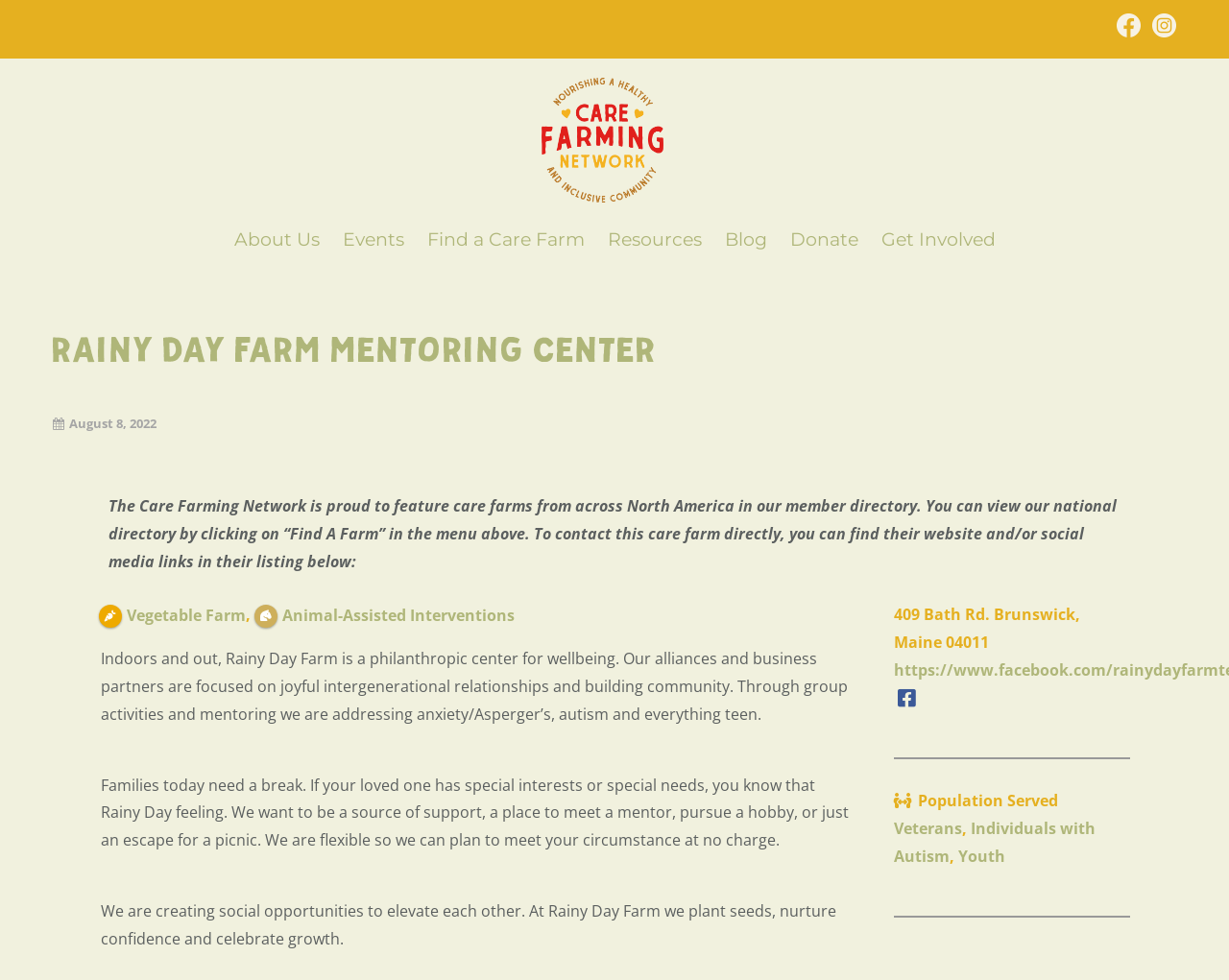From the screenshot, find the bounding box of the UI element matching this description: "title="Follow Us on Facebook"". Supply the bounding box coordinates in the form [left, top, right, bottom], each a float between 0 and 1.

[0.909, 0.014, 0.928, 0.037]